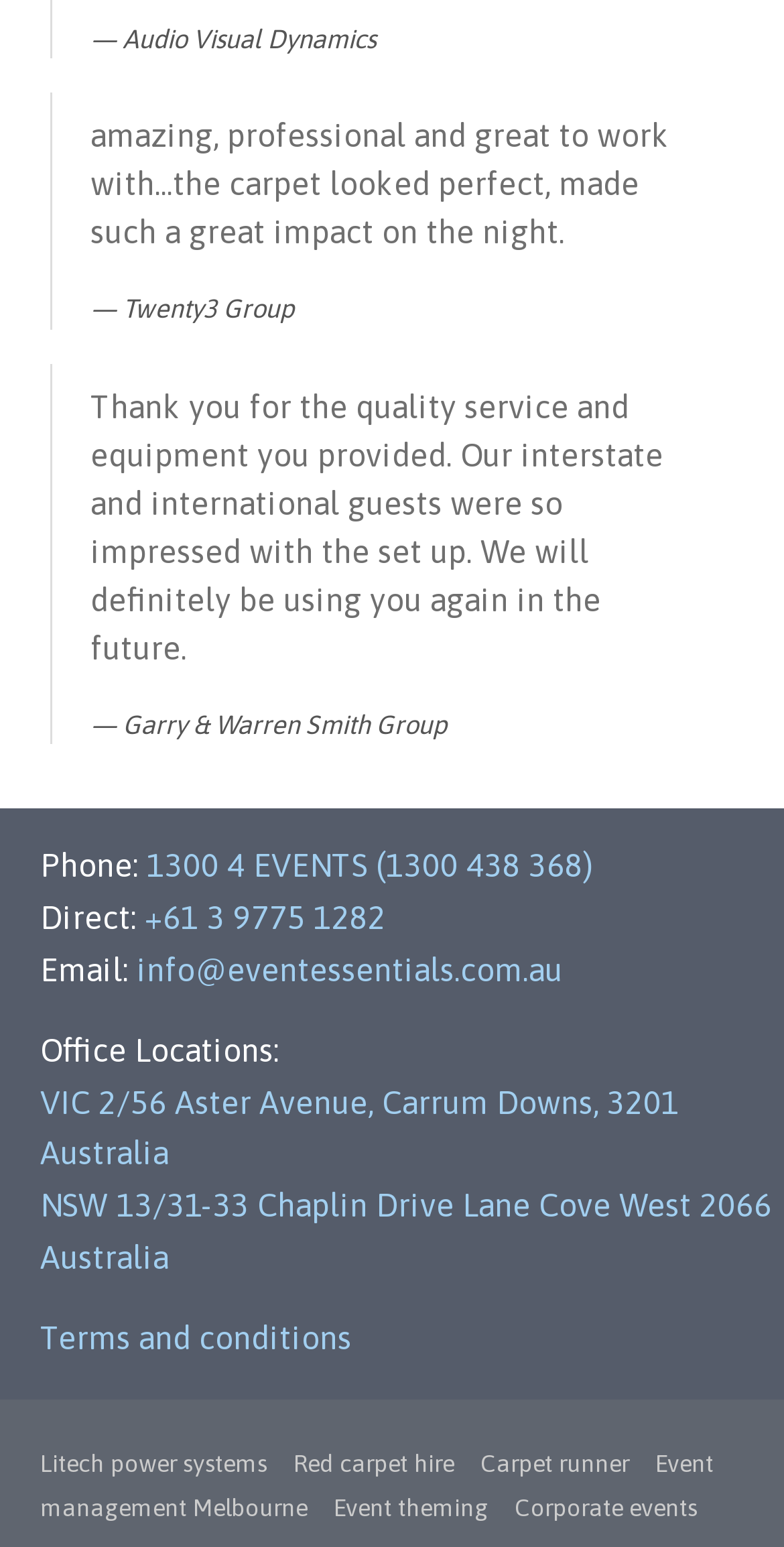Show the bounding box coordinates for the element that needs to be clicked to execute the following instruction: "Learn about event theming". Provide the coordinates in the form of four float numbers between 0 and 1, i.e., [left, top, right, bottom].

[0.426, 0.966, 0.623, 0.984]